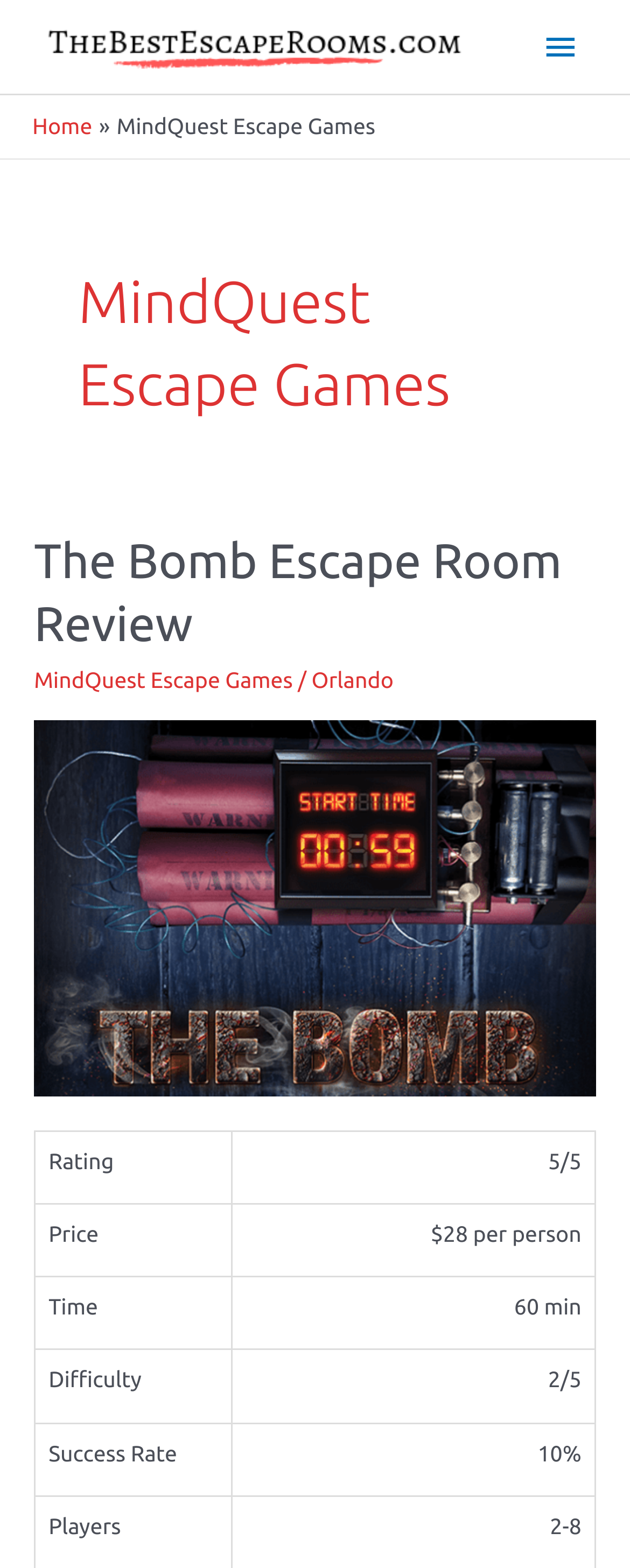Give a comprehensive overview of the webpage, including key elements.

This webpage is an archive of escape game reviews, specifically for MindQuest Escape Games. At the top, there is a logo with the text "The Best Escape Rooms" accompanied by an image. To the right of the logo, there is a main menu button. Below the logo, there is a navigation section with breadcrumbs, showing the current page's location in the website's hierarchy. The breadcrumbs include a link to the home page and the text "MindQuest Escape Games".

The main content of the page is a review of "The Bomb Escape Room". The review is headed by a title that spans most of the page's width. Below the title, there are links to the review itself, the escape game's location "Orlando", and the escape game's name "MindQuest Escape Games". 

Further down, there is a table with information about the escape room, including its rating, price, time, difficulty, and success rate. The table has five rows, each with two columns: a label and a value. The labels are "Rating", "Price", "Time", "Difficulty", and "Success Rate", and the corresponding values are "5/5", "$28 per person", "60 min", "2/5", and "10%", respectively.